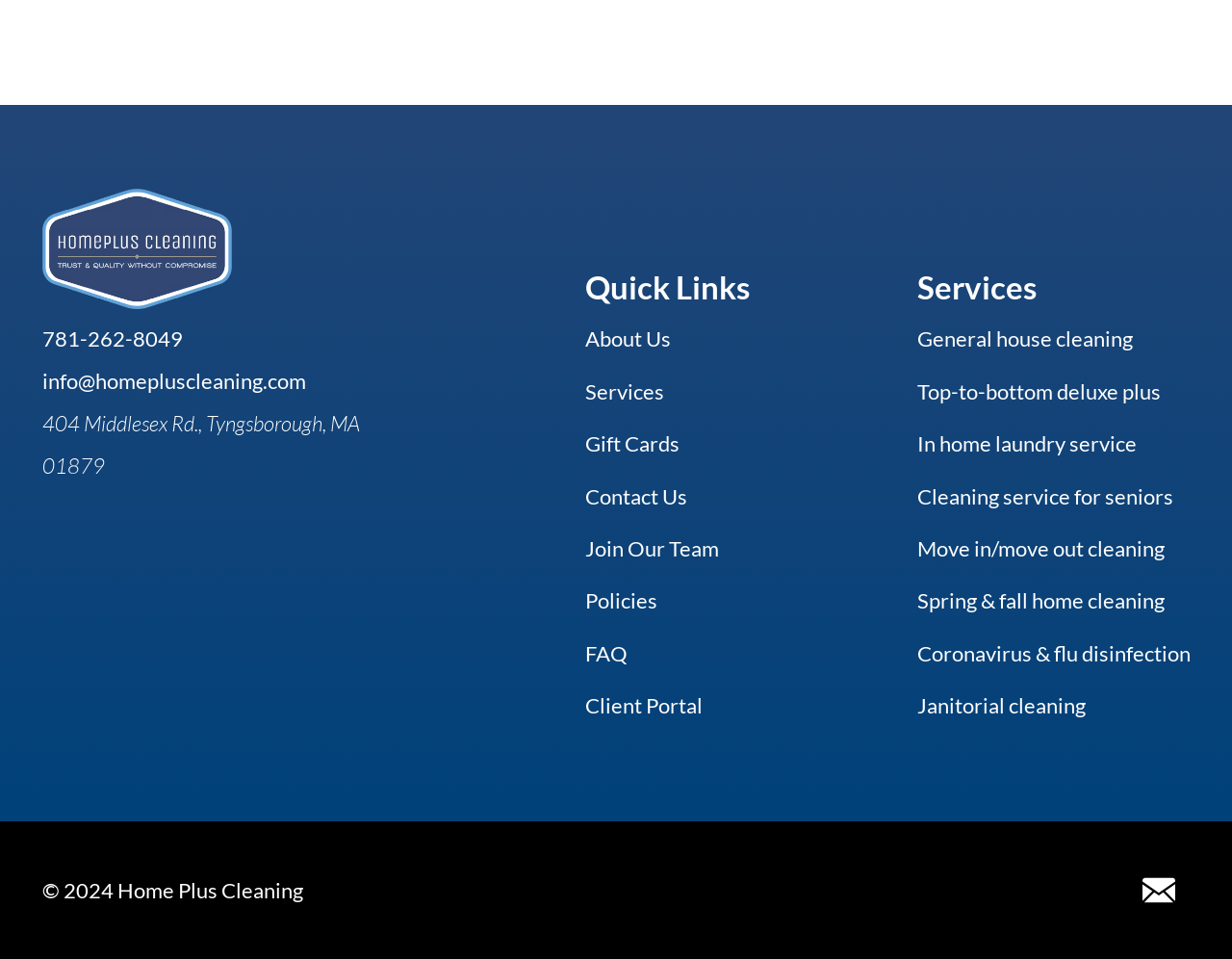Please respond in a single word or phrase: 
What is the phone number of Home Plus Cleaning?

781-262-8049